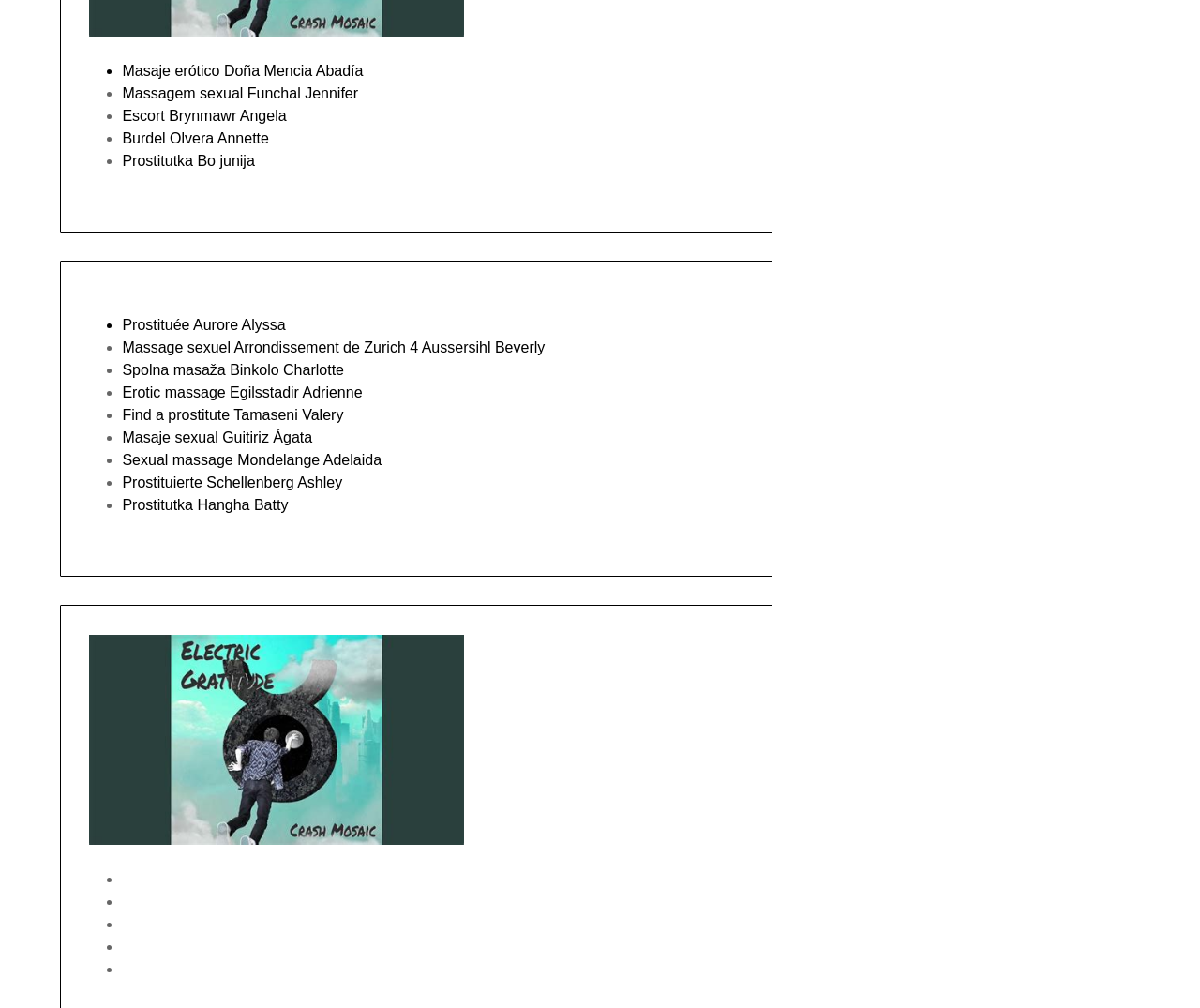Please identify the bounding box coordinates of the element I need to click to follow this instruction: "Click on the link 'Prostituée Aurore Alyssa'".

[0.102, 0.311, 0.612, 0.334]